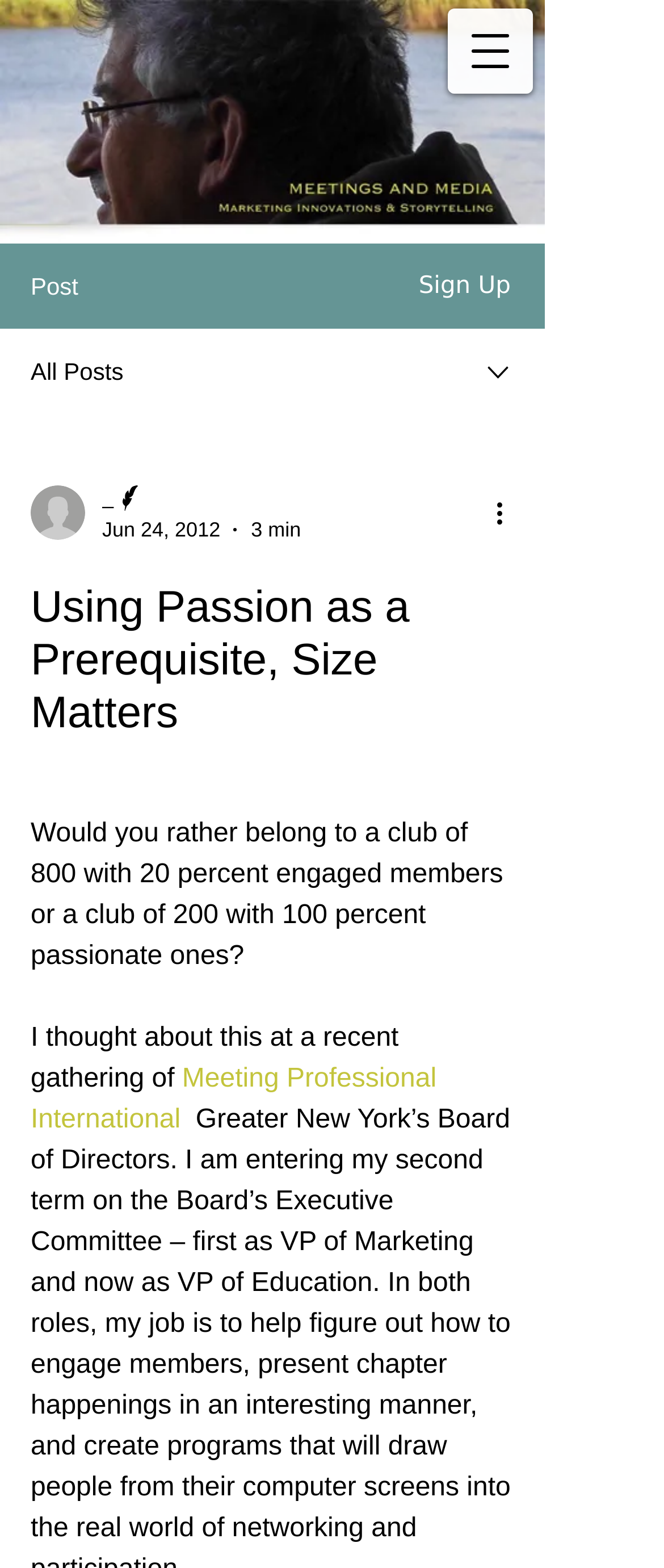What is the estimated reading time of the blog post? Based on the screenshot, please respond with a single word or phrase.

3 min